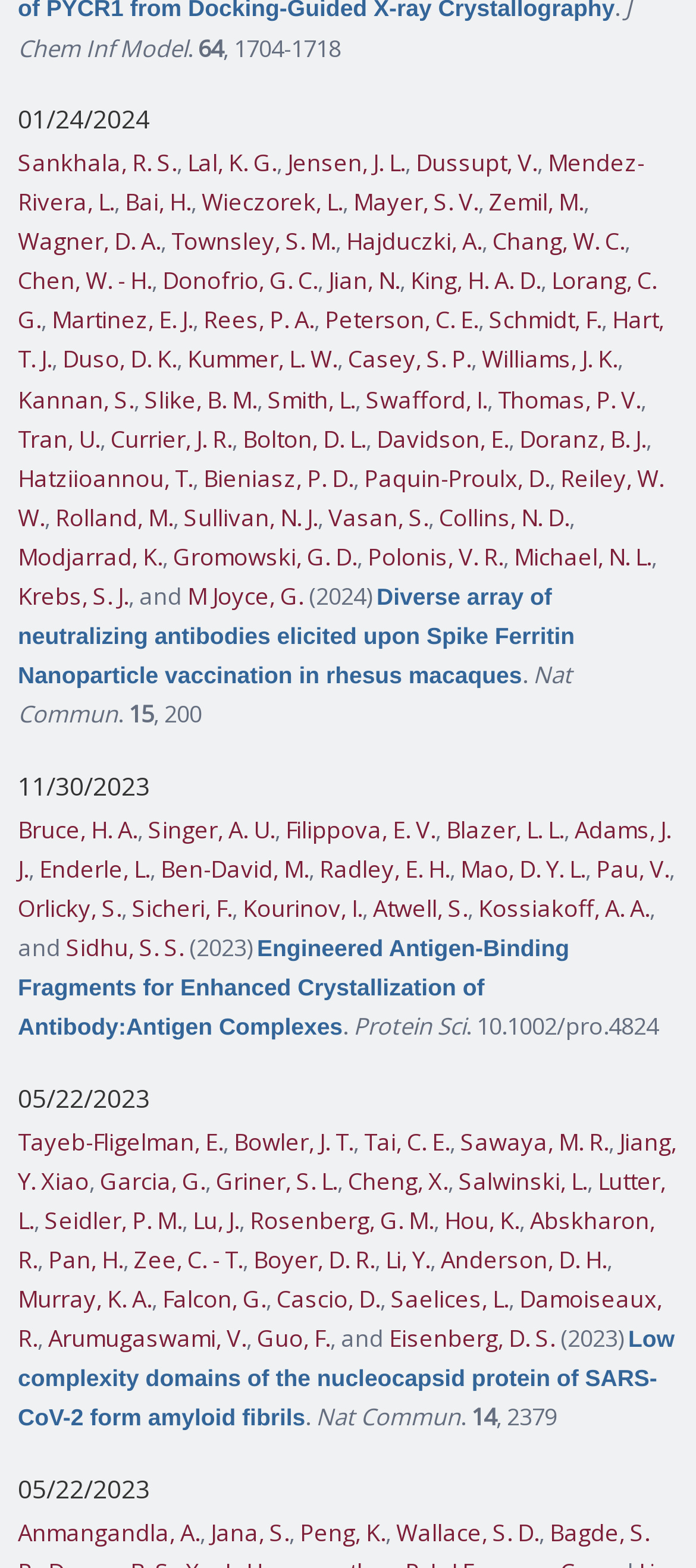Pinpoint the bounding box coordinates of the element that must be clicked to accomplish the following instruction: "Click on the link 'Bruce, H. A.'". The coordinates should be in the format of four float numbers between 0 and 1, i.e., [left, top, right, bottom].

[0.026, 0.518, 0.197, 0.539]